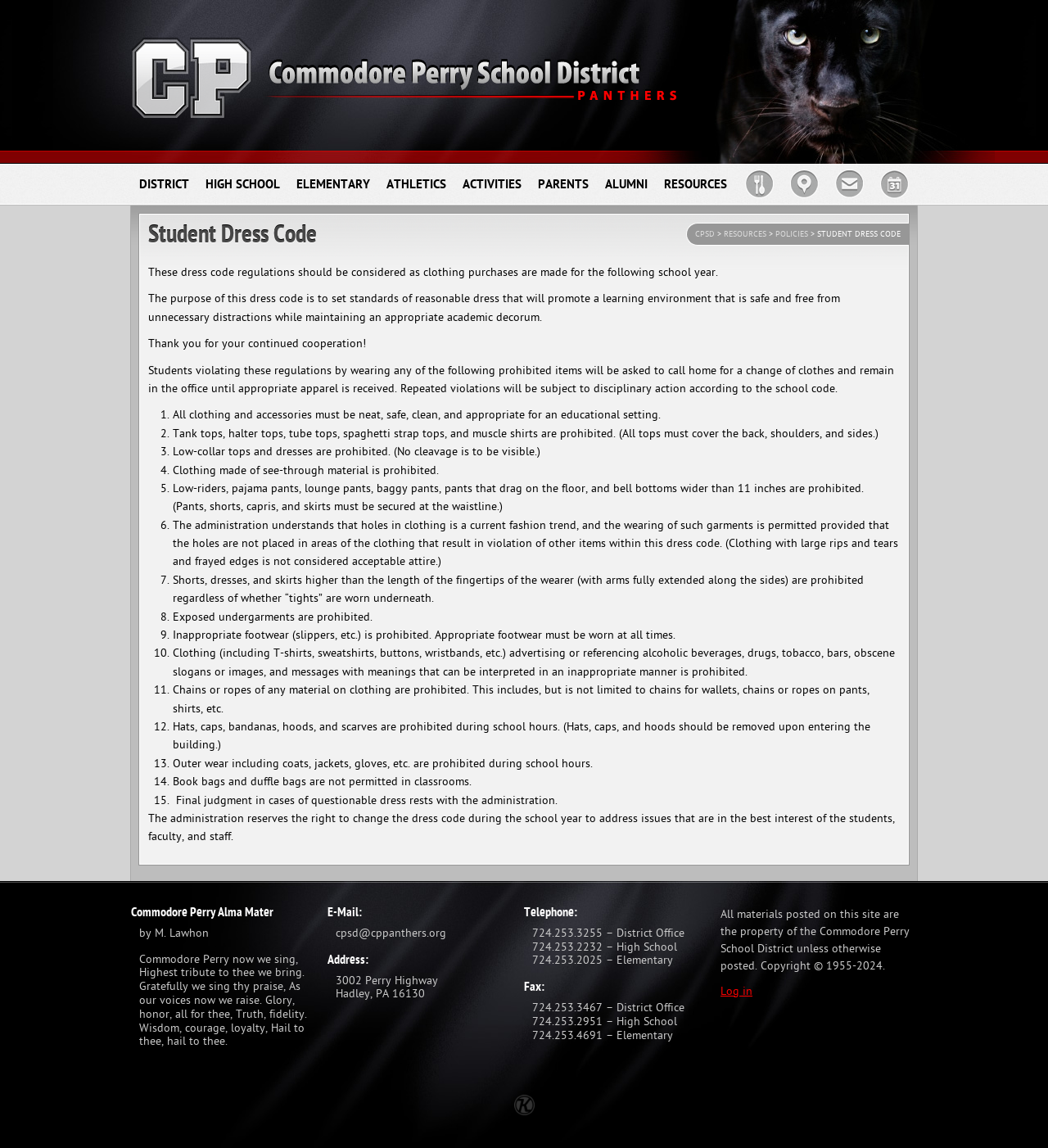What is the address of the Commodore Perry School District?
Based on the image, answer the question with as much detail as possible.

The address of the Commodore Perry School District is listed at the bottom of the webpage as 3002 Perry Highway, Hadley, PA 16130.